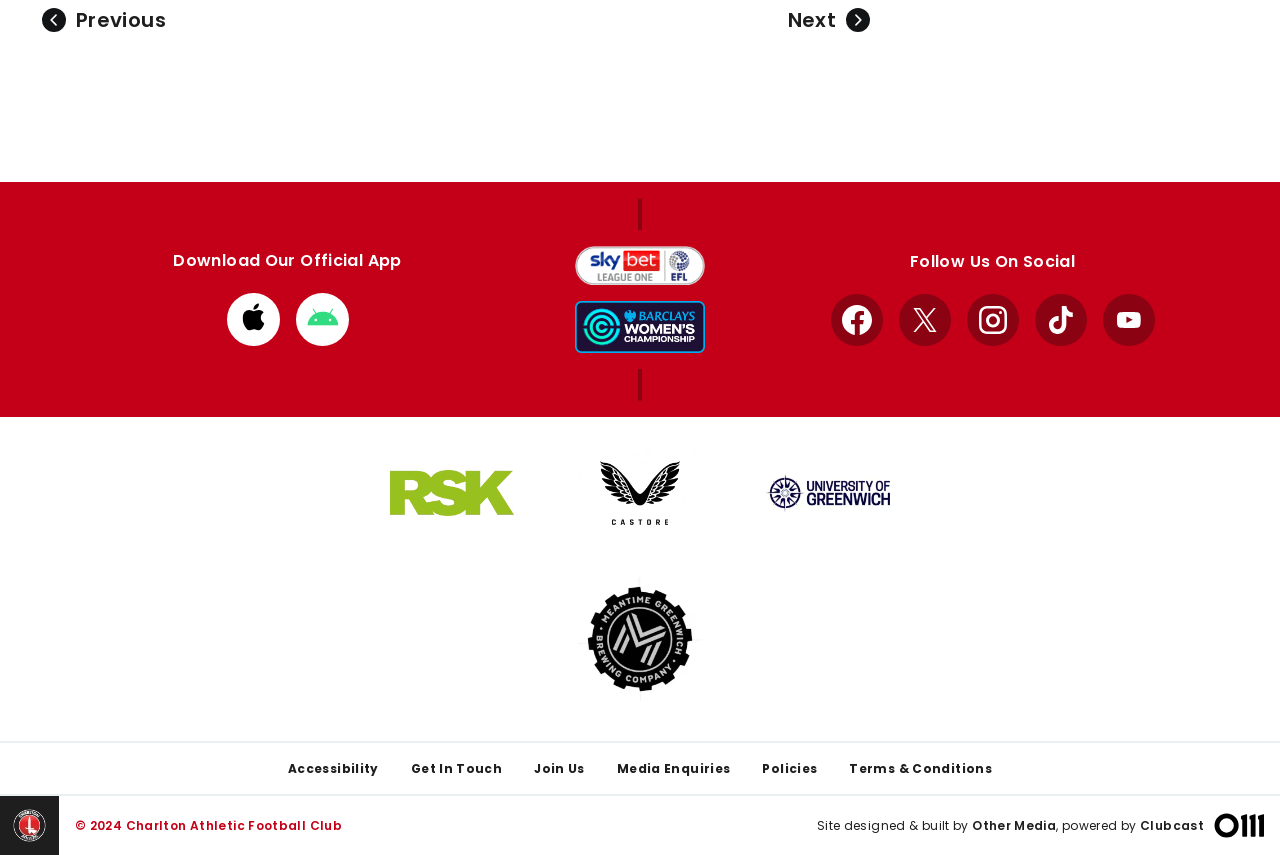Locate the bounding box coordinates of the element to click to perform the following action: 'Follow us on Facebook'. The coordinates should be given as four float values between 0 and 1, in the form of [left, top, right, bottom].

[0.649, 0.344, 0.689, 0.404]